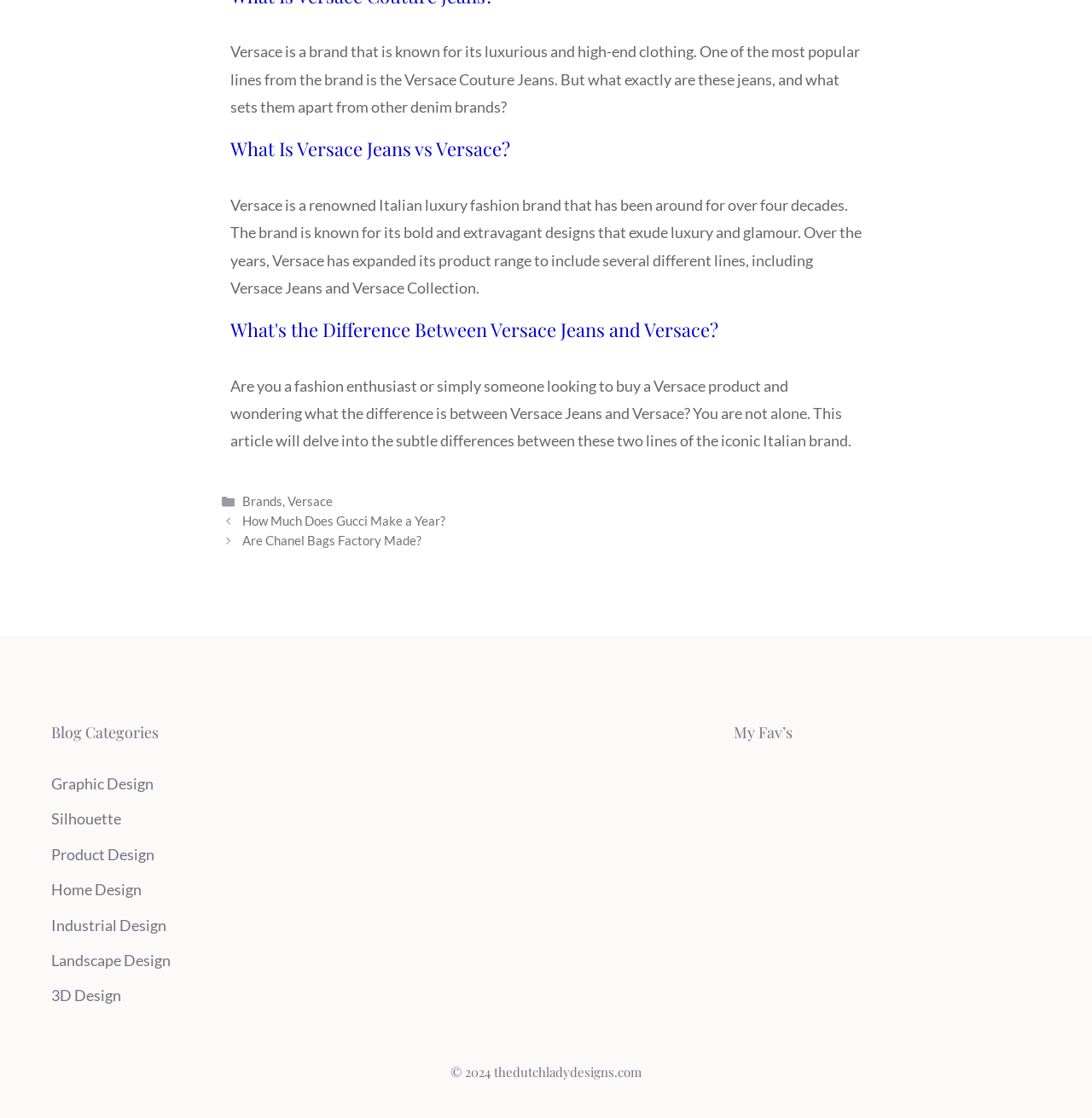Can you find the bounding box coordinates of the area I should click to execute the following instruction: "Read the blog"?

None